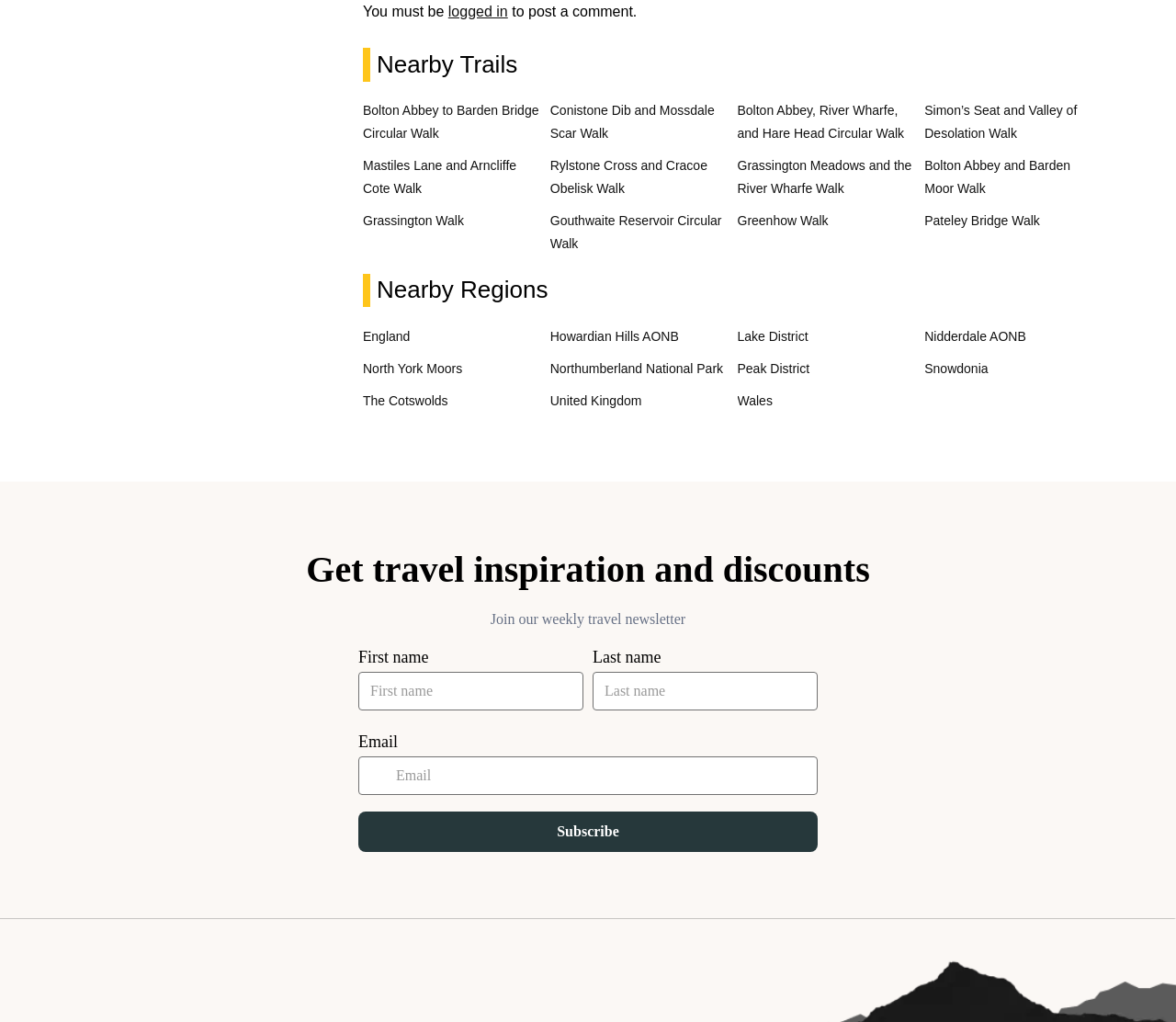What type of trails are listed on this webpage? Please answer the question using a single word or phrase based on the image.

Walking trails